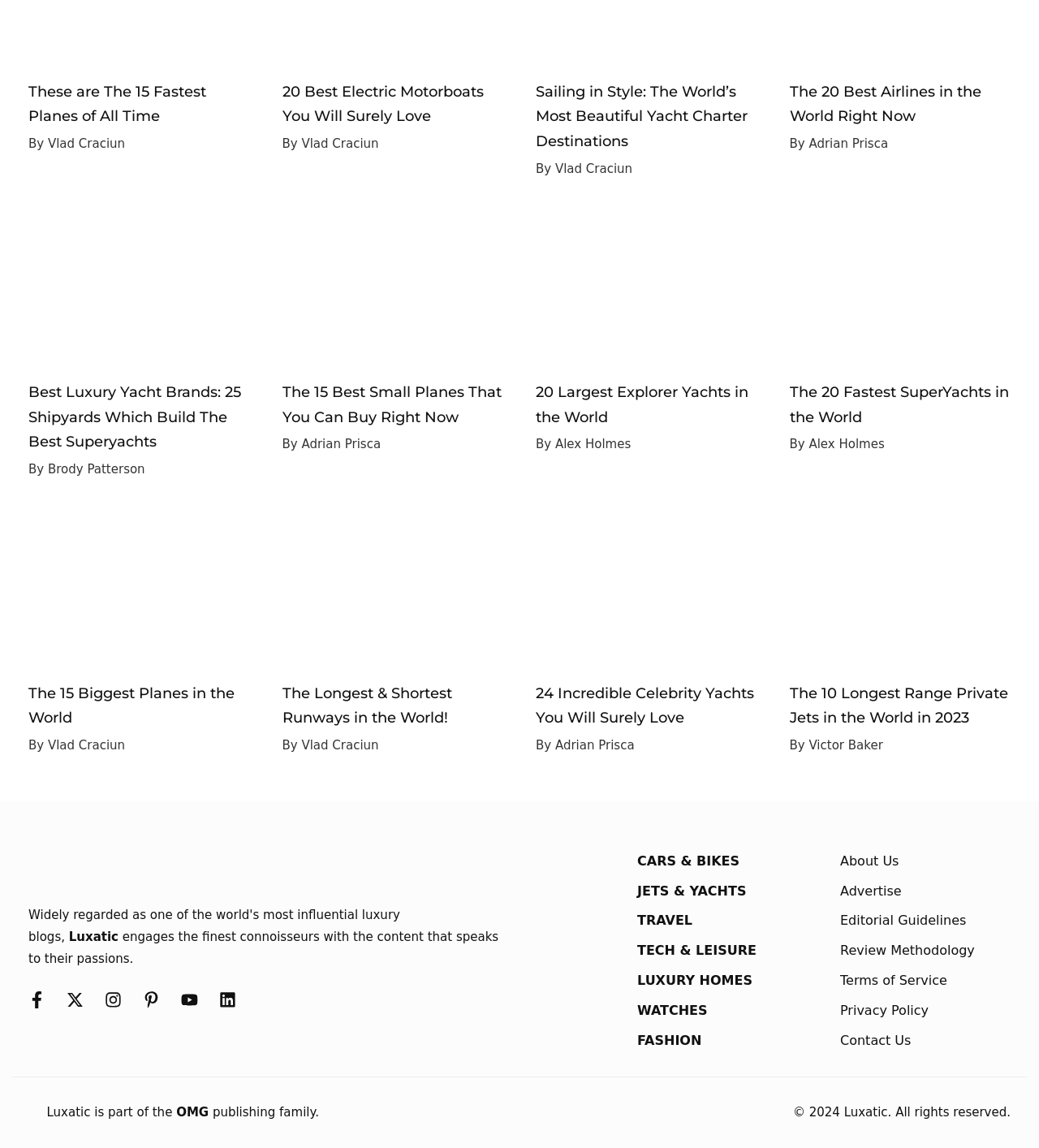Can you find the bounding box coordinates of the area I should click to execute the following instruction: "Check out the book Tulip Love"?

None